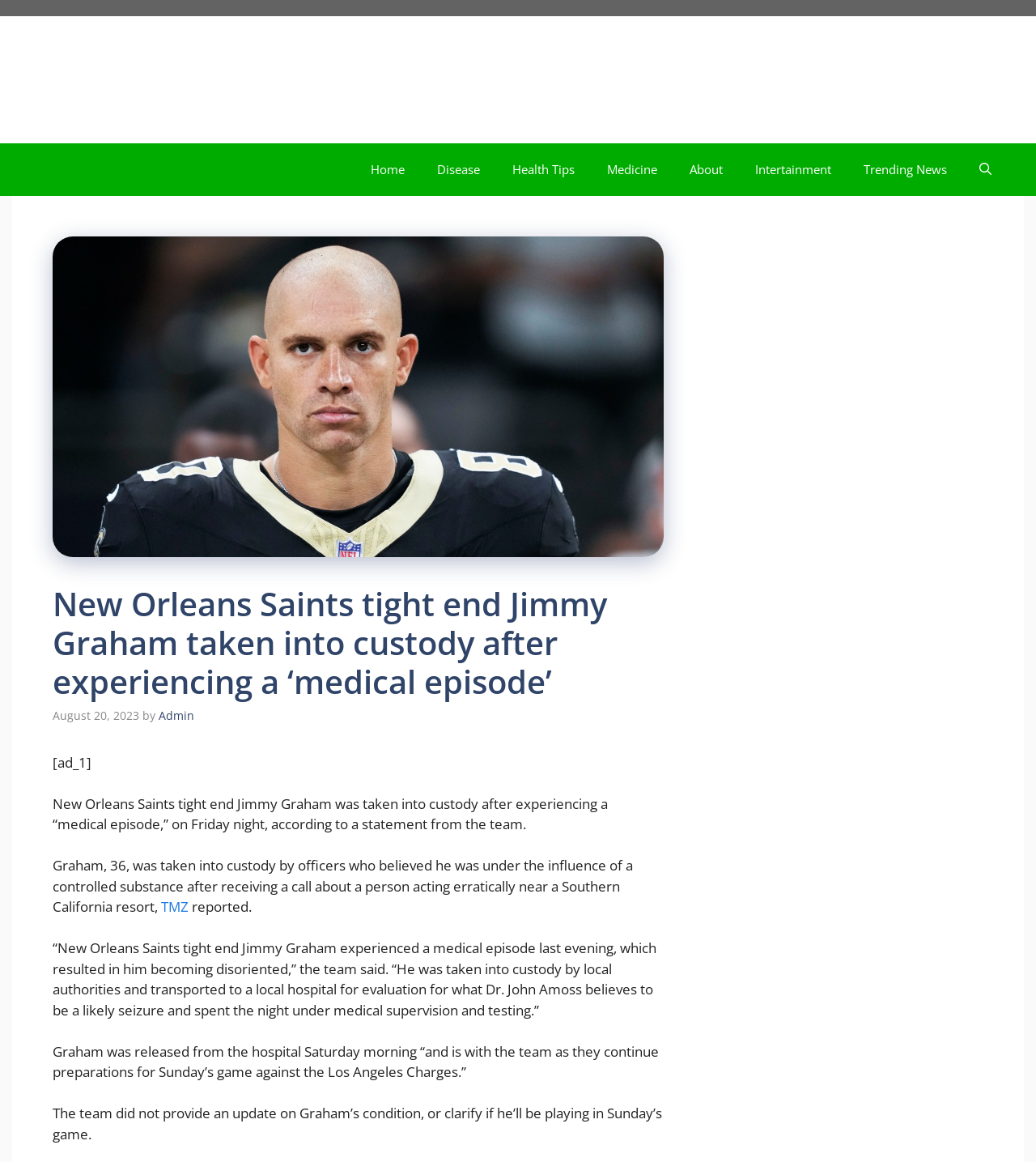Determine the bounding box coordinates of the area to click in order to meet this instruction: "Check Trending News".

[0.818, 0.123, 0.93, 0.168]